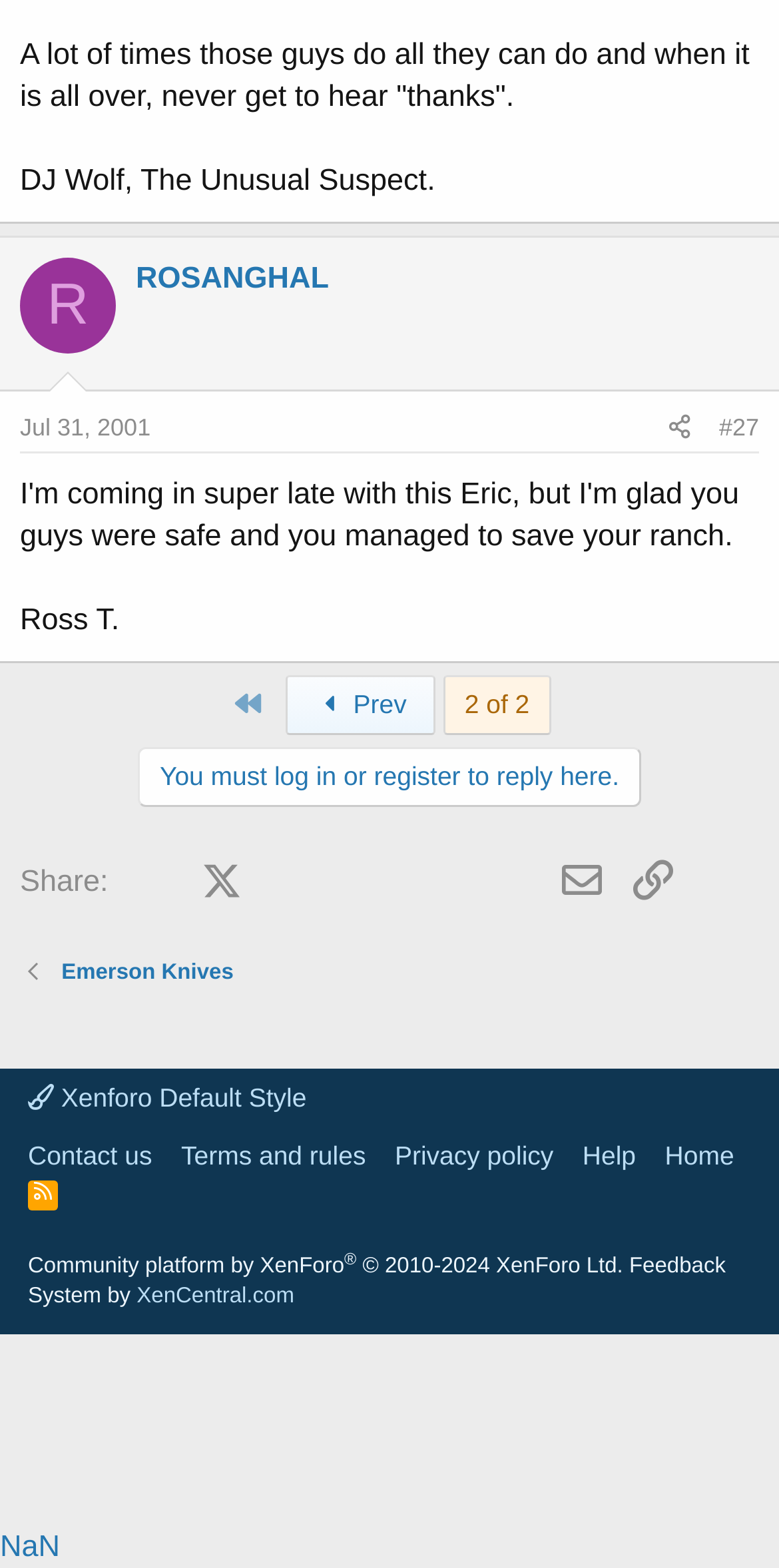Find the bounding box coordinates of the element to click in order to complete this instruction: "Click on 'next-page'". The bounding box coordinates must be four float numbers between 0 and 1, denoted as [left, top, right, bottom].

None